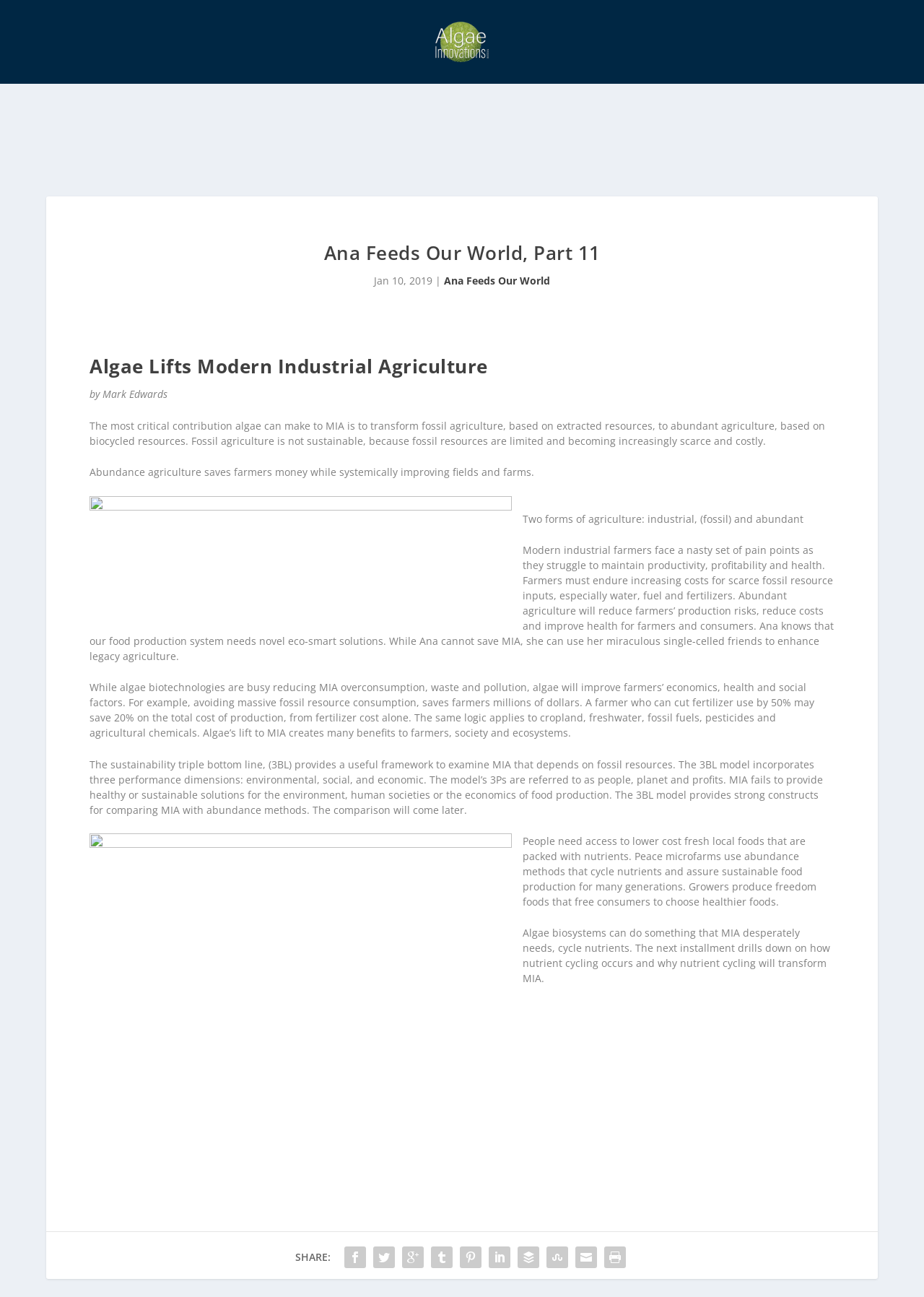Determine the webpage's heading and output its text content.

Ana Feeds Our World, Part 11